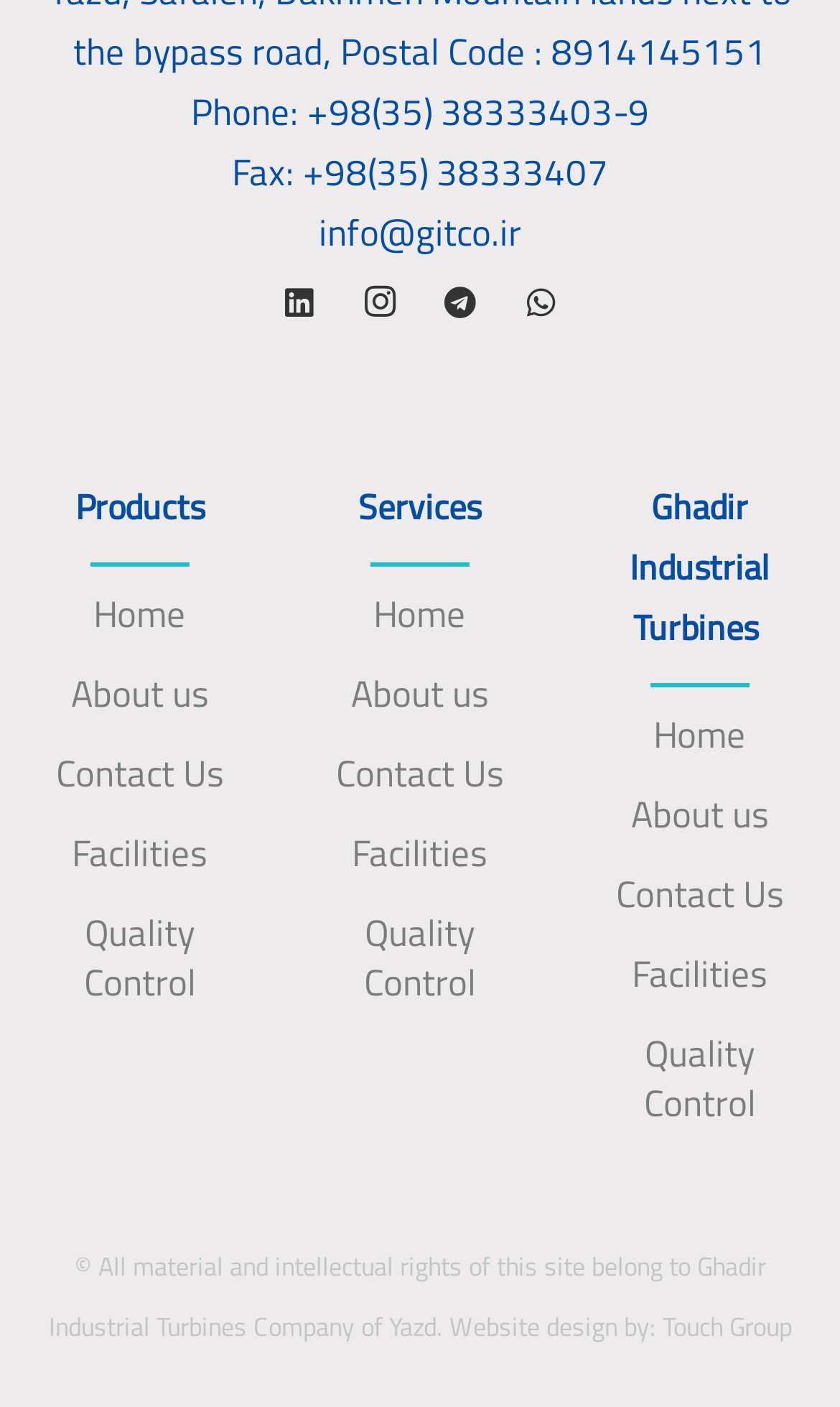Could you locate the bounding box coordinates for the section that should be clicked to accomplish this task: "learn about the Machinists Advantage Partnership Program".

None